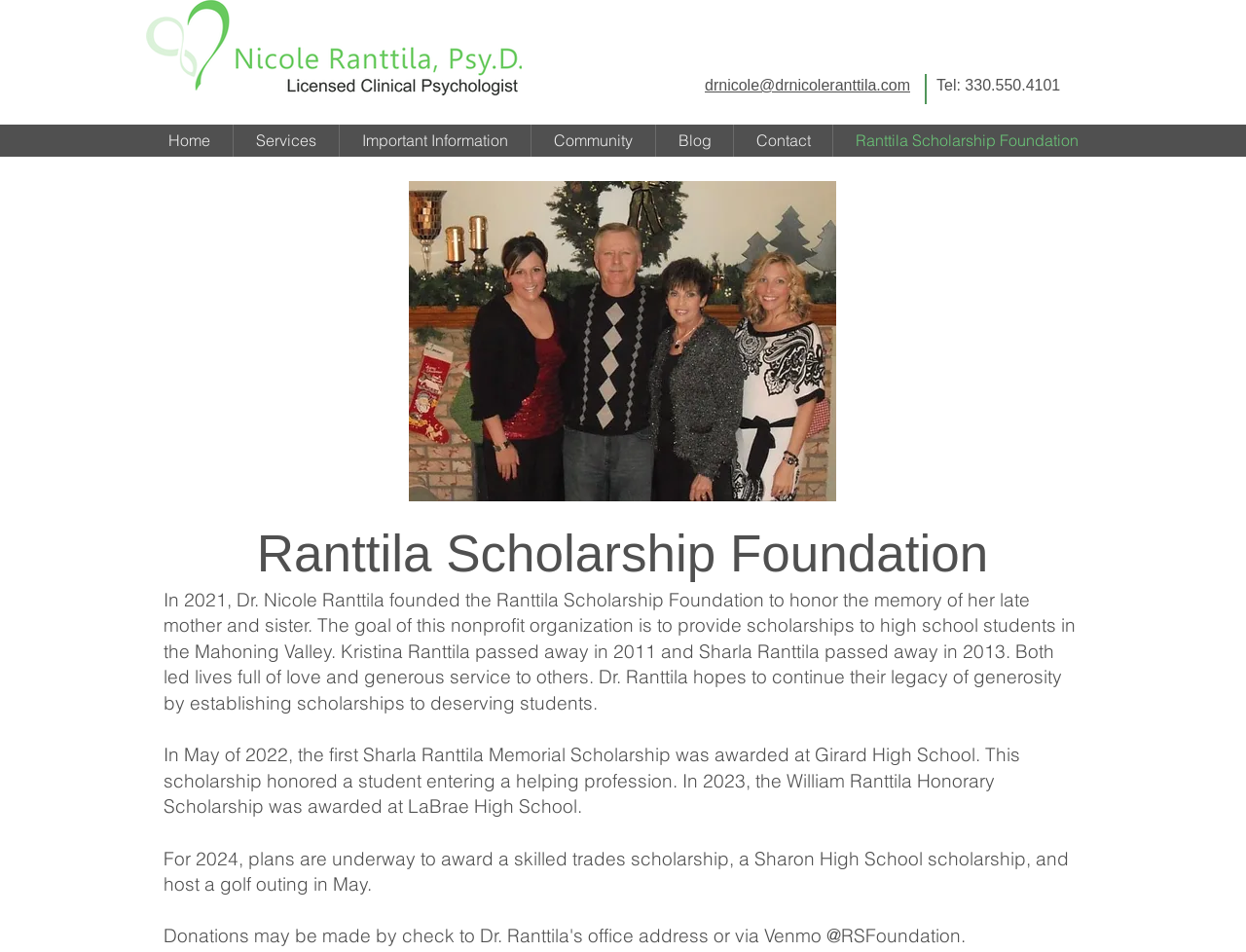Highlight the bounding box coordinates of the element that should be clicked to carry out the following instruction: "Read the blog". The coordinates must be given as four float numbers ranging from 0 to 1, i.e., [left, top, right, bottom].

[0.527, 0.131, 0.588, 0.165]